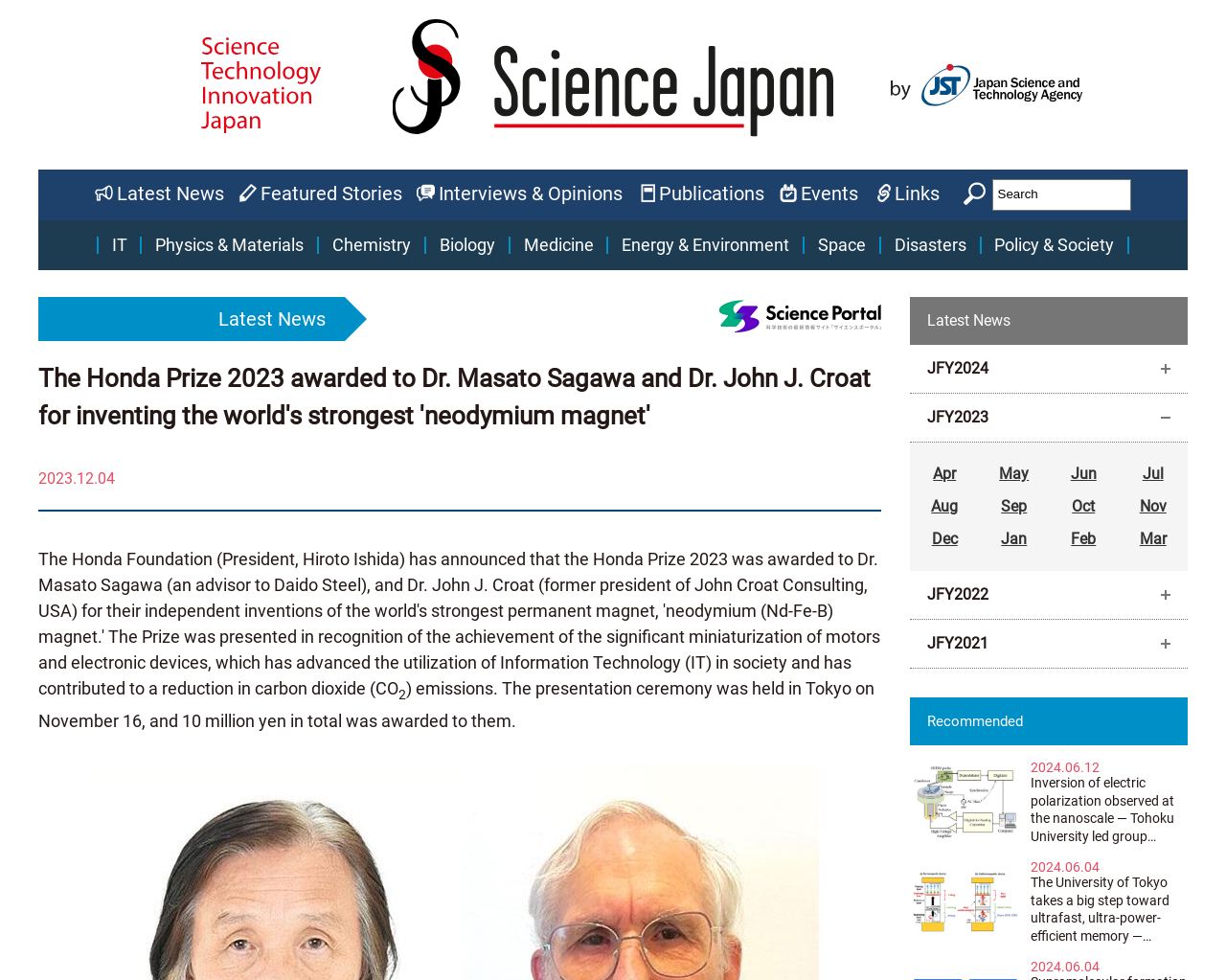Please identify the bounding box coordinates of the area that needs to be clicked to fulfill the following instruction: "Search for a topic."

[0.809, 0.183, 0.923, 0.215]